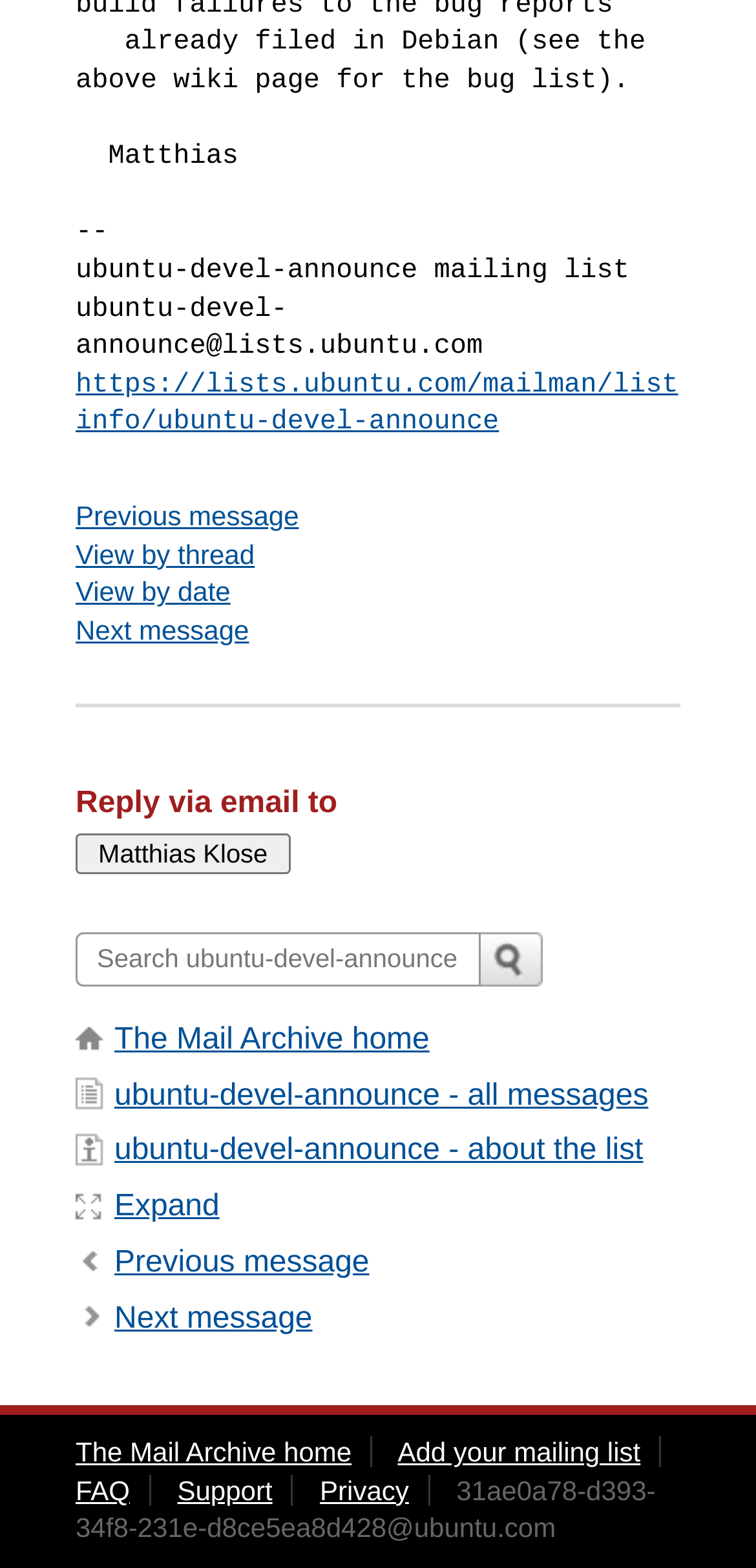Please provide the bounding box coordinates for the element that needs to be clicked to perform the following instruction: "View next message". The coordinates should be given as four float numbers between 0 and 1, i.e., [left, top, right, bottom].

[0.151, 0.83, 0.413, 0.851]